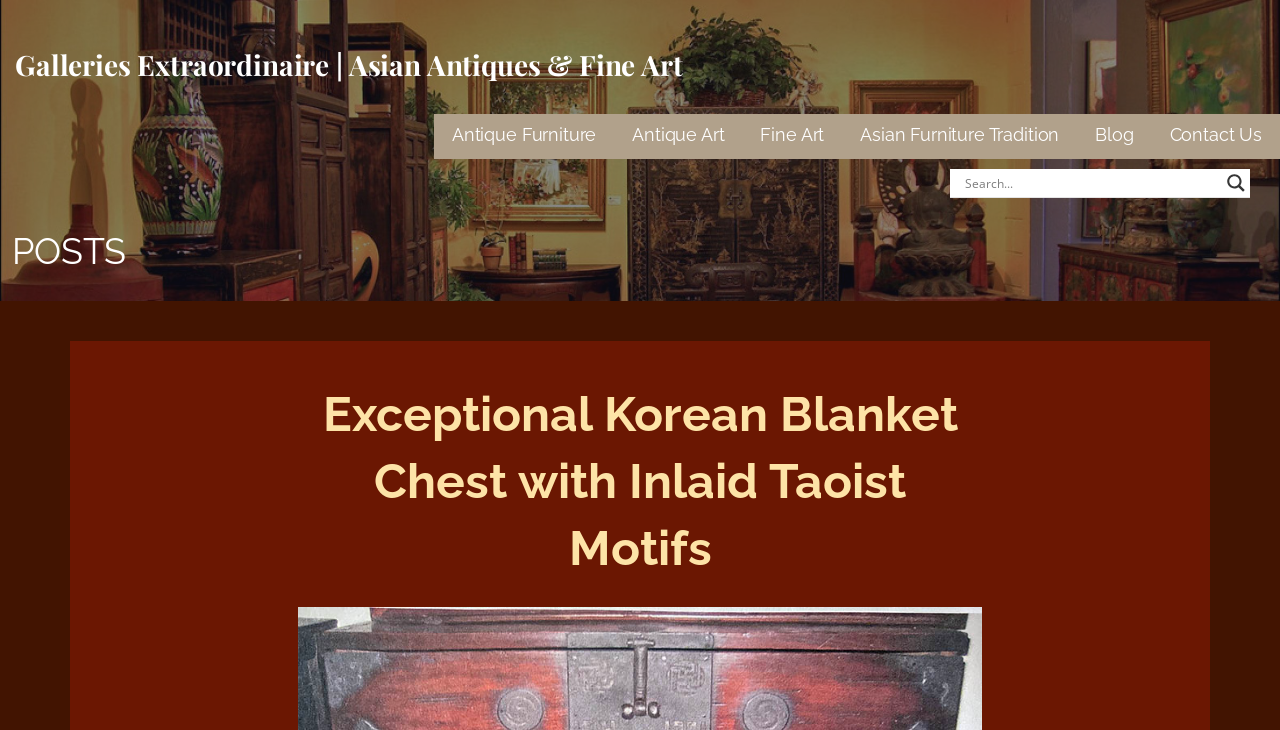Using the given description, provide the bounding box coordinates formatted as (top-left x, top-left y, bottom-right x, bottom-right y), with all values being floating point numbers between 0 and 1. Description: Relief for Climate Anxiety

None